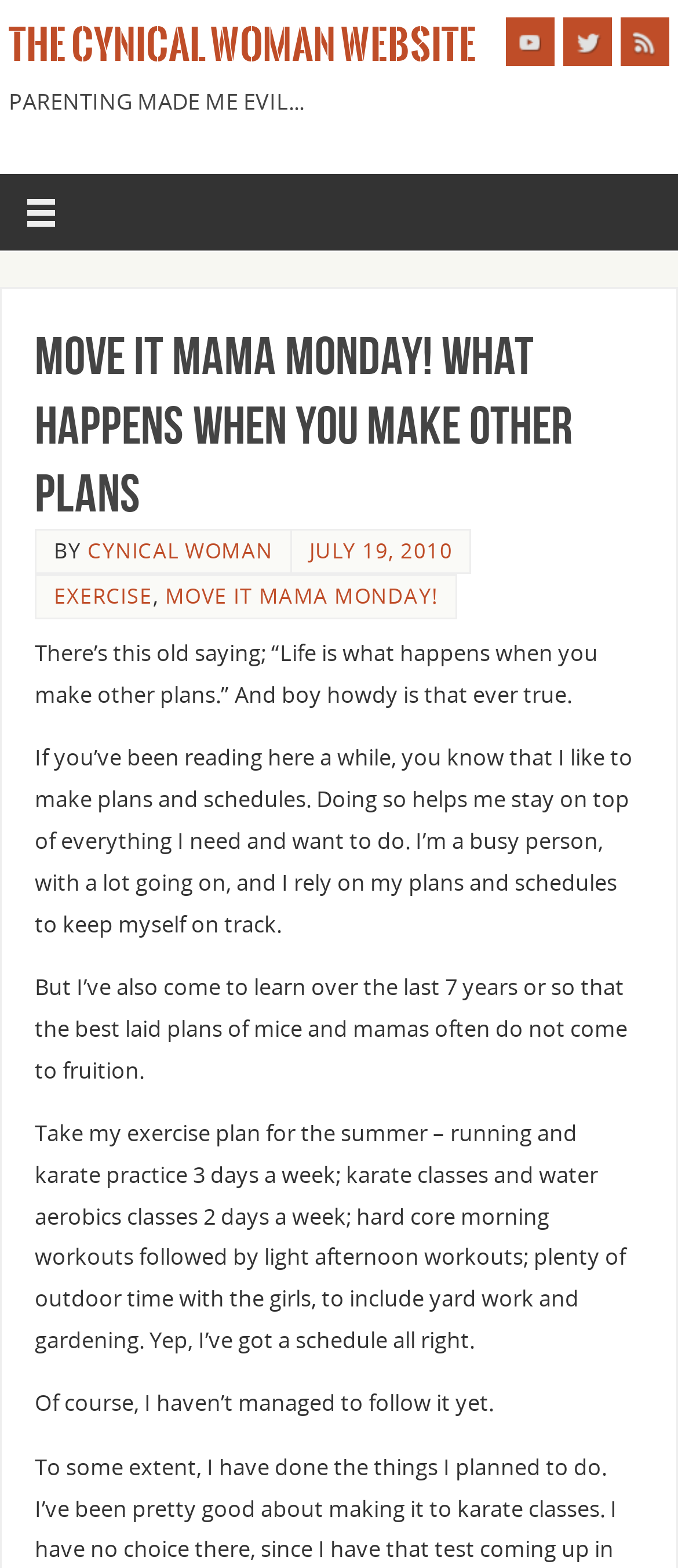When was the article published?
Please elaborate on the answer to the question with detailed information.

The publication date of the article can be found in the text content, where it says 'JULY 19, 2010'. This indicates that the article was published on July 19, 2010.